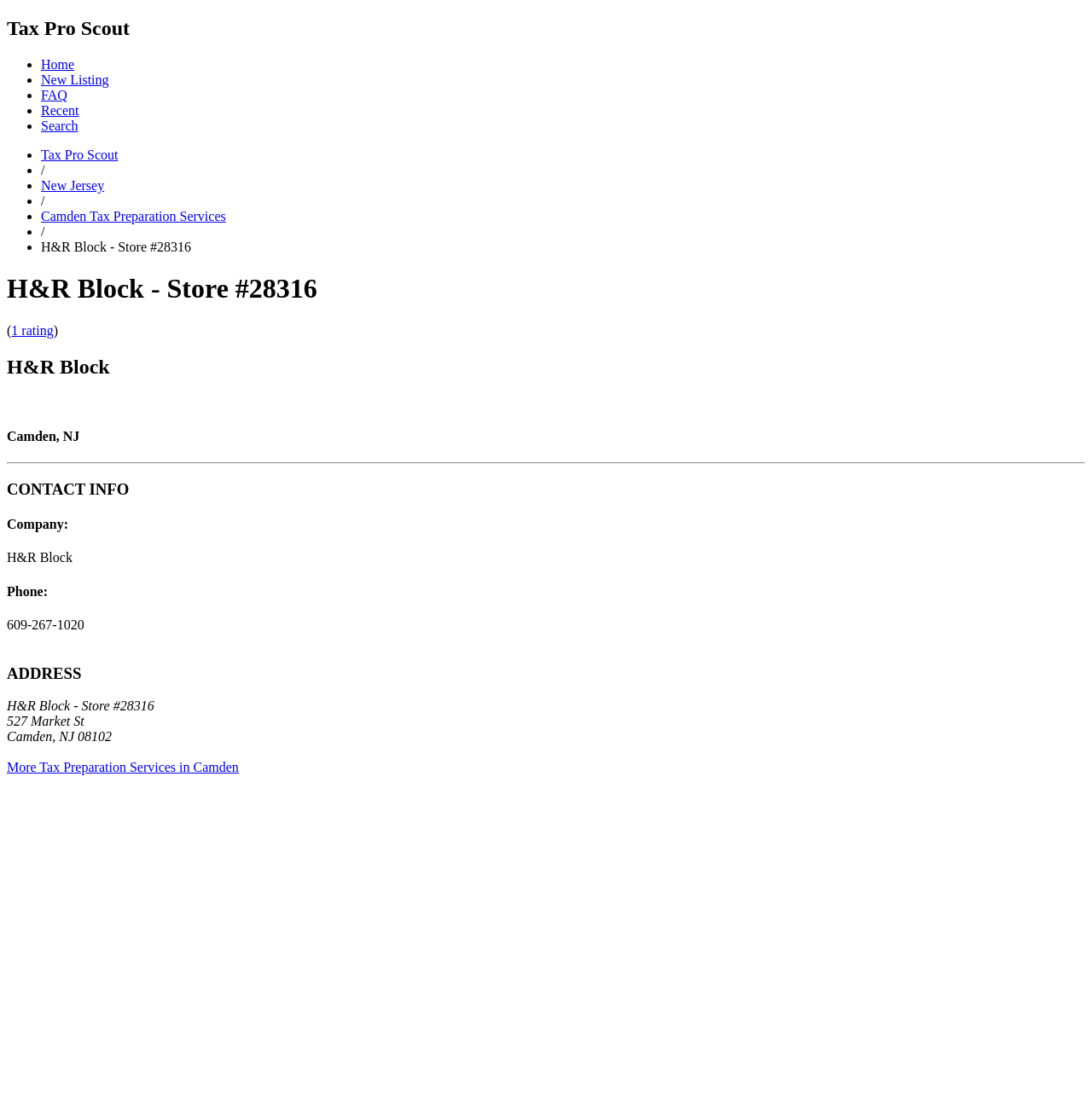What is the name of the city where this H&R Block store is located?
Answer the question with a detailed and thorough explanation.

I found the city name by looking at the ADDRESS section of the webpage, where it is listed as part of the store's address.